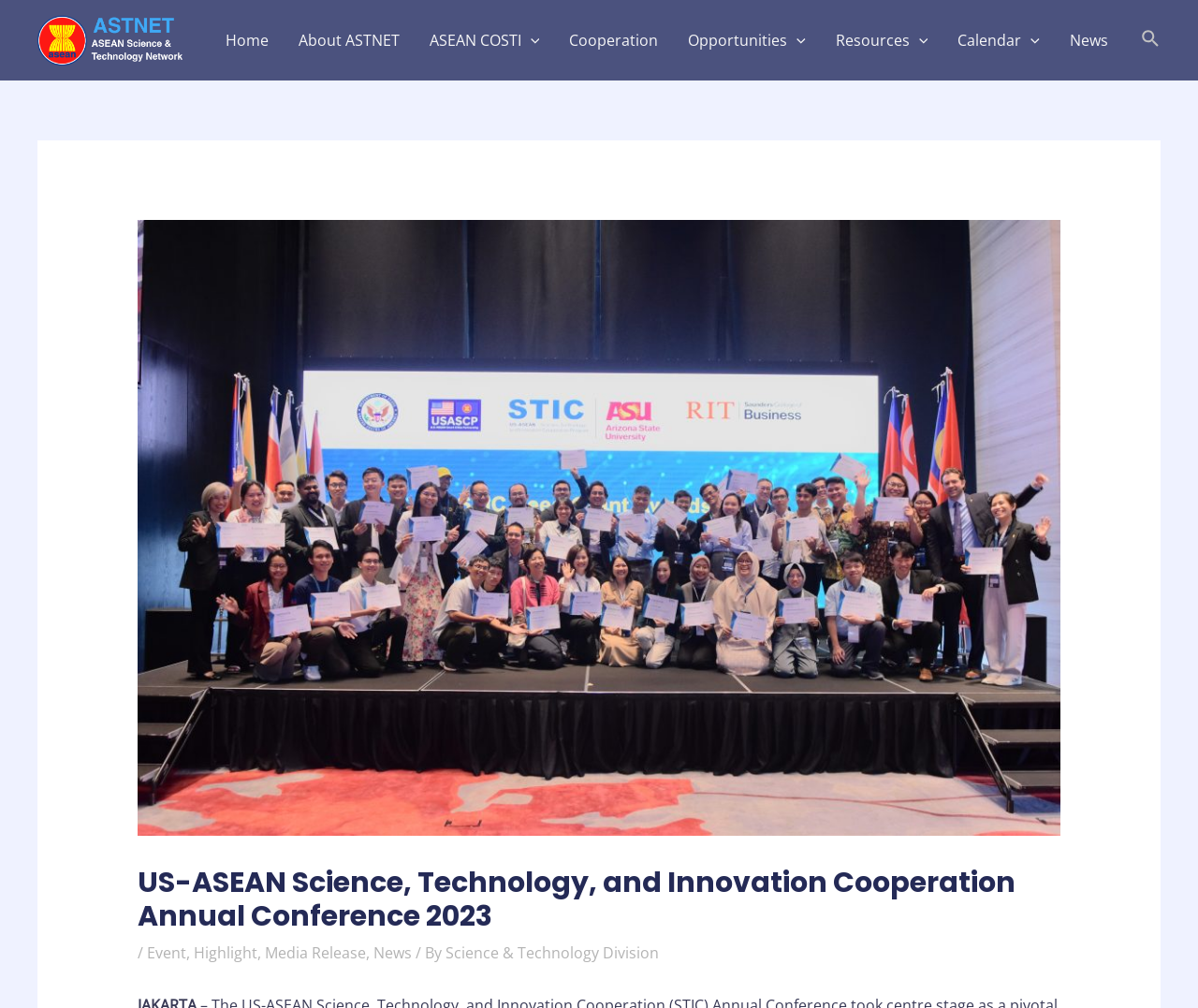Locate the heading on the webpage and return its text.

US-ASEAN Science, Technology, and Innovation Cooperation Annual Conference 2023